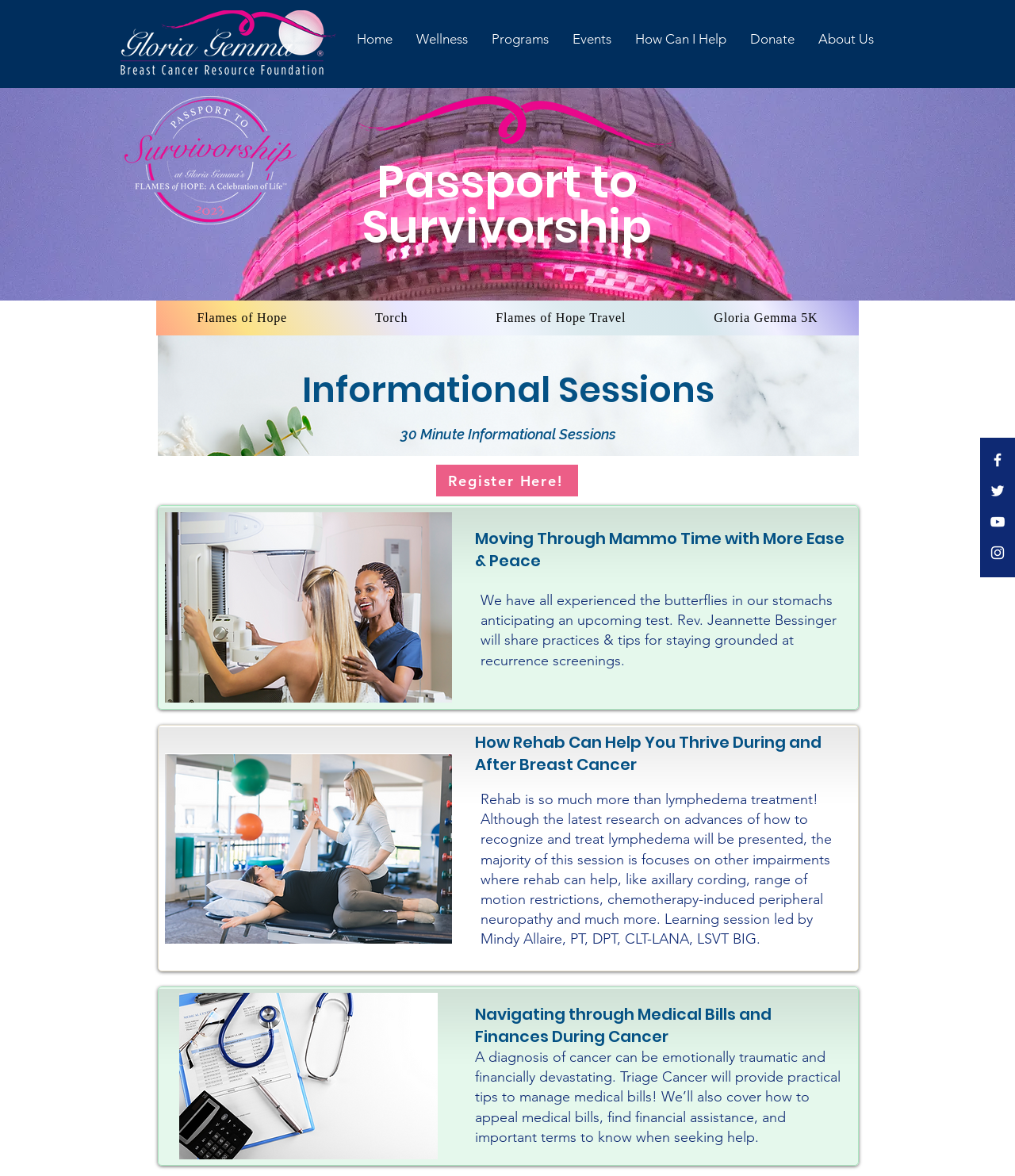Determine the webpage's heading and output its text content.

Passport to Survivorship